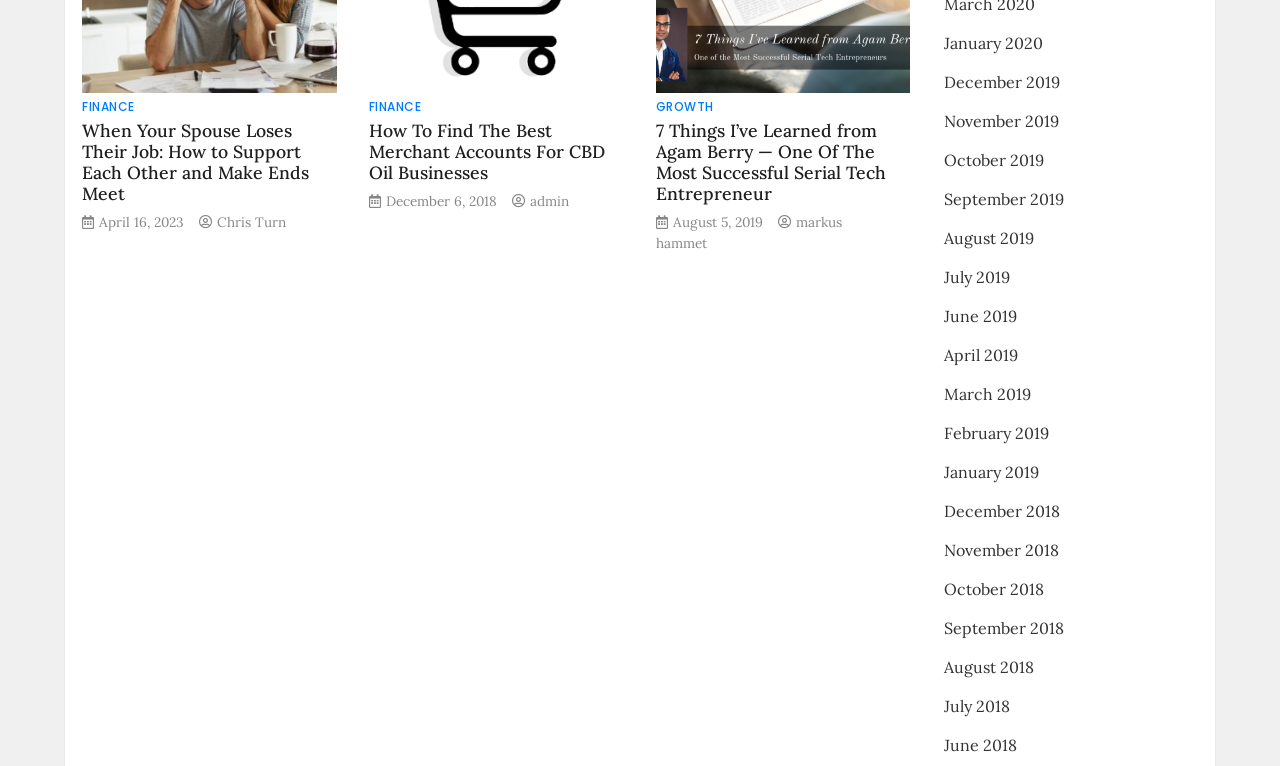What is the title of the first article?
Please use the image to provide a one-word or short phrase answer.

When Your Spouse Loses Their Job